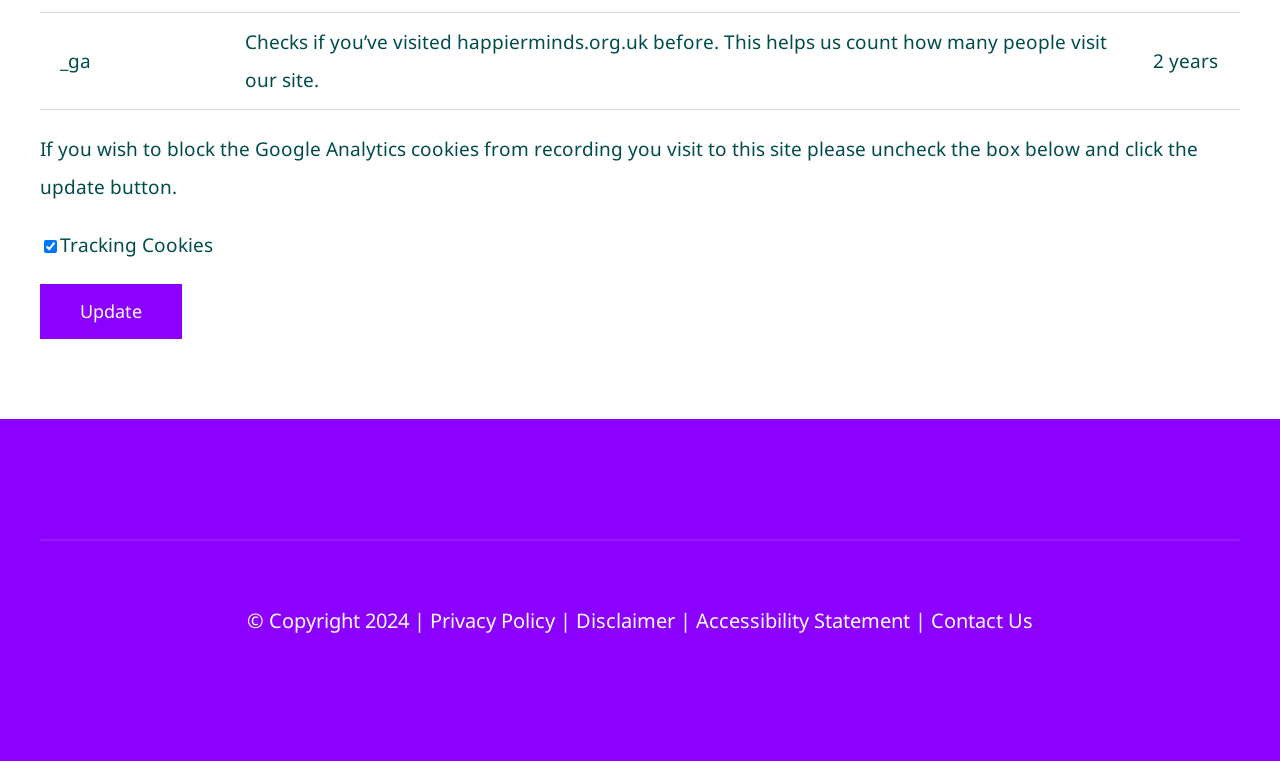What is the purpose of the checkbox?
Answer the question with a single word or phrase, referring to the image.

Tracking Cookies